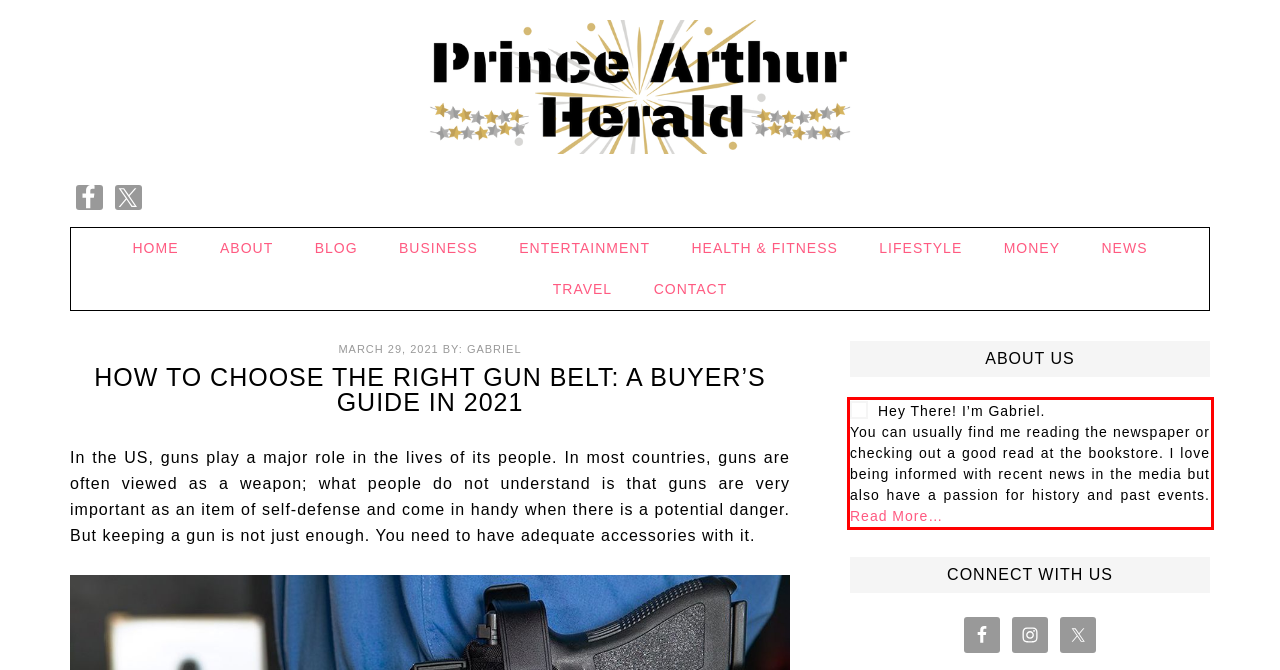The screenshot provided shows a webpage with a red bounding box. Apply OCR to the text within this red bounding box and provide the extracted content.

Hey There! I’m Gabriel. You can usually find me reading the newspaper or checking out a good read at the bookstore. I love being informed with recent news in the media but also have a passion for history and past events. Read More…